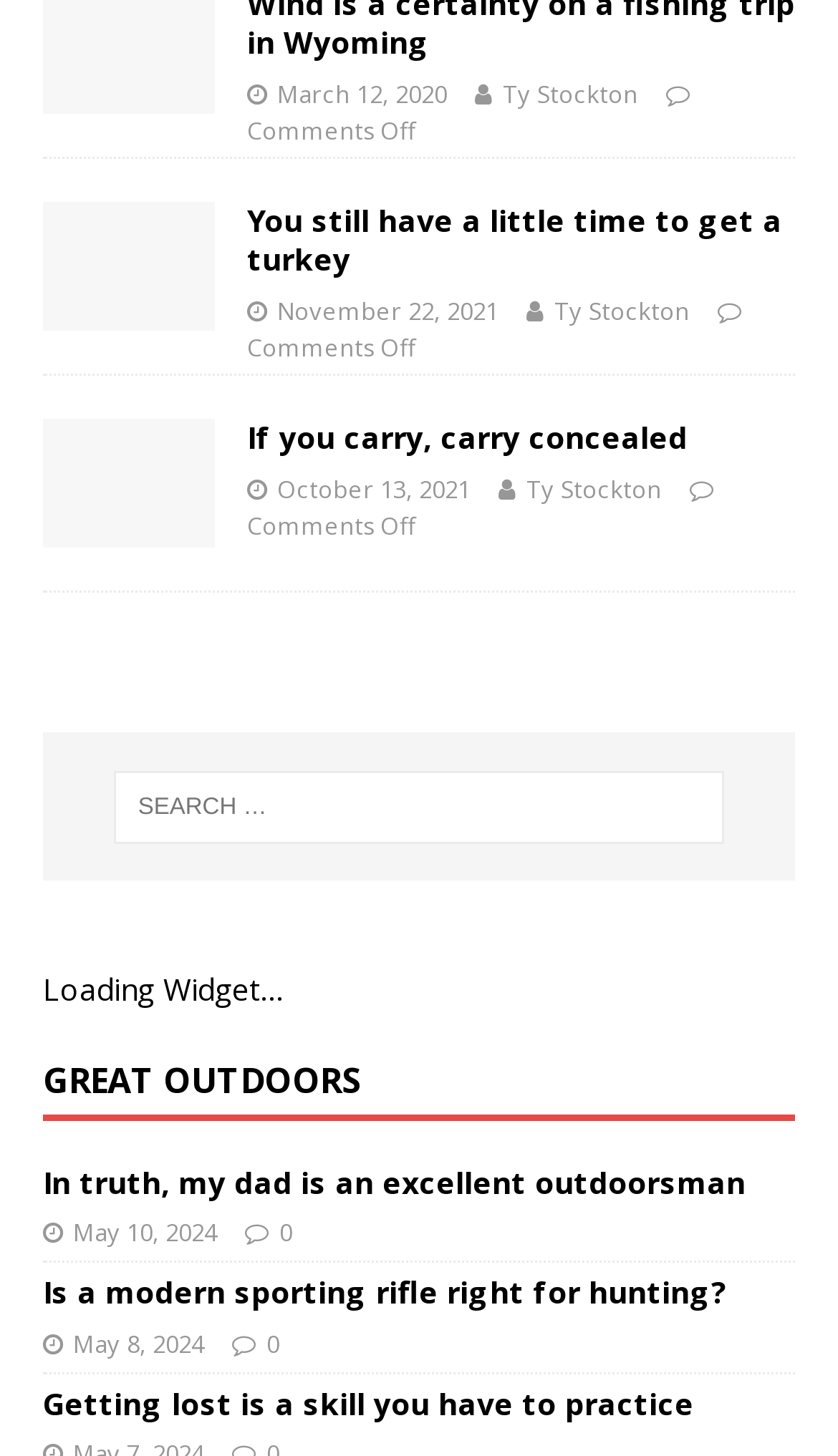Using the information from the screenshot, answer the following question thoroughly:
What is the date of the first article?

I examined the first 'article' element [259] and found a 'link' element [538] with the text 'November 22, 2021', which represents the date of the article.